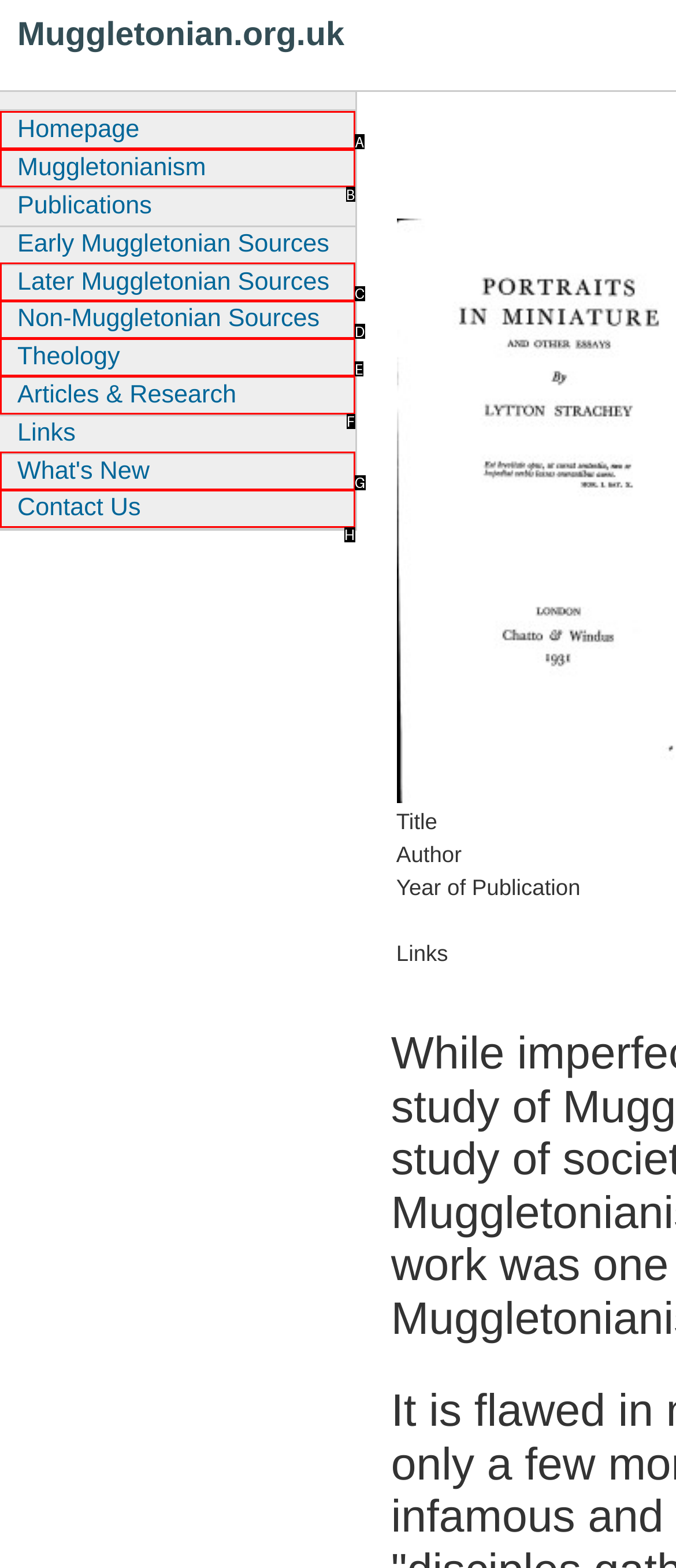Which UI element's letter should be clicked to achieve the task: go to homepage
Provide the letter of the correct choice directly.

A